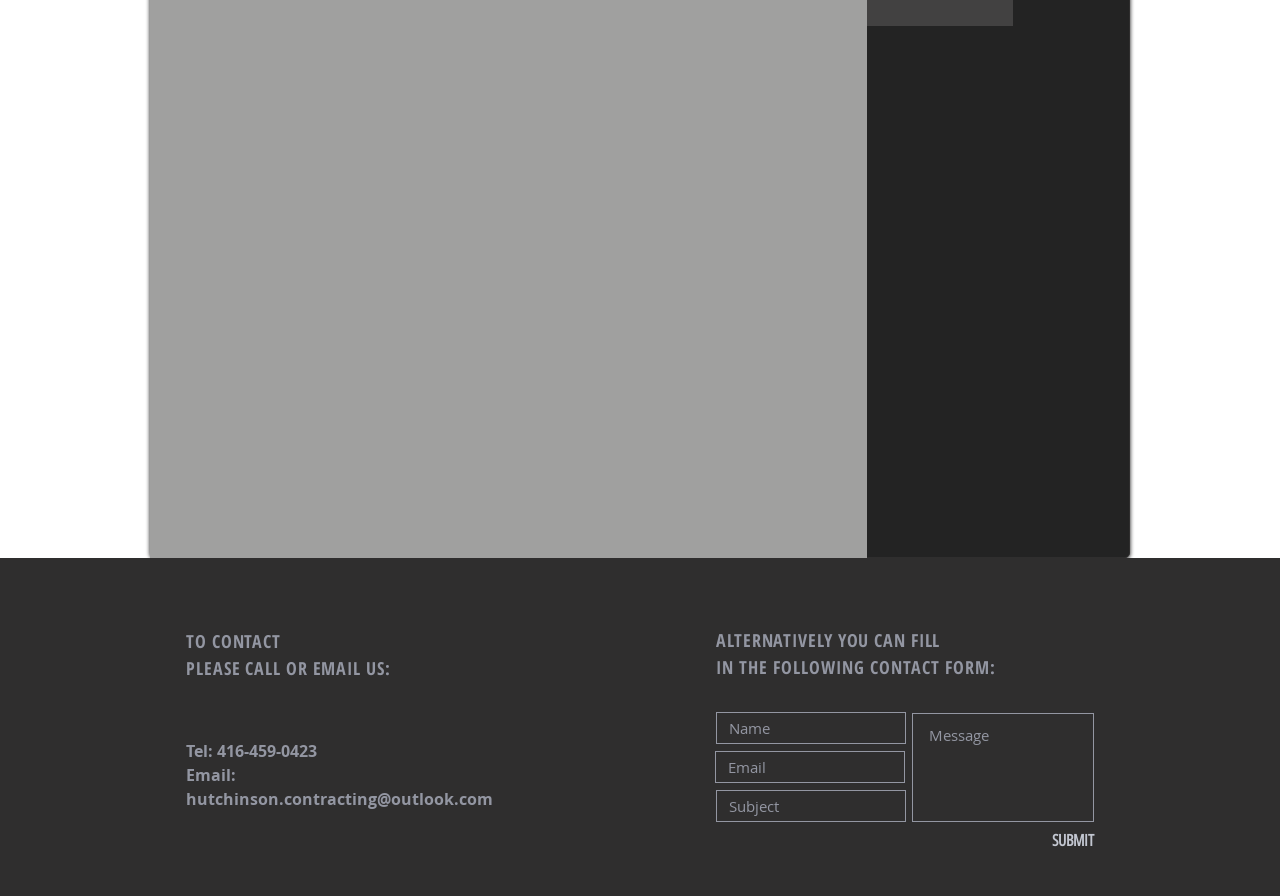Identify the bounding box coordinates of the region I need to click to complete this instruction: "Email the company".

[0.145, 0.879, 0.385, 0.904]